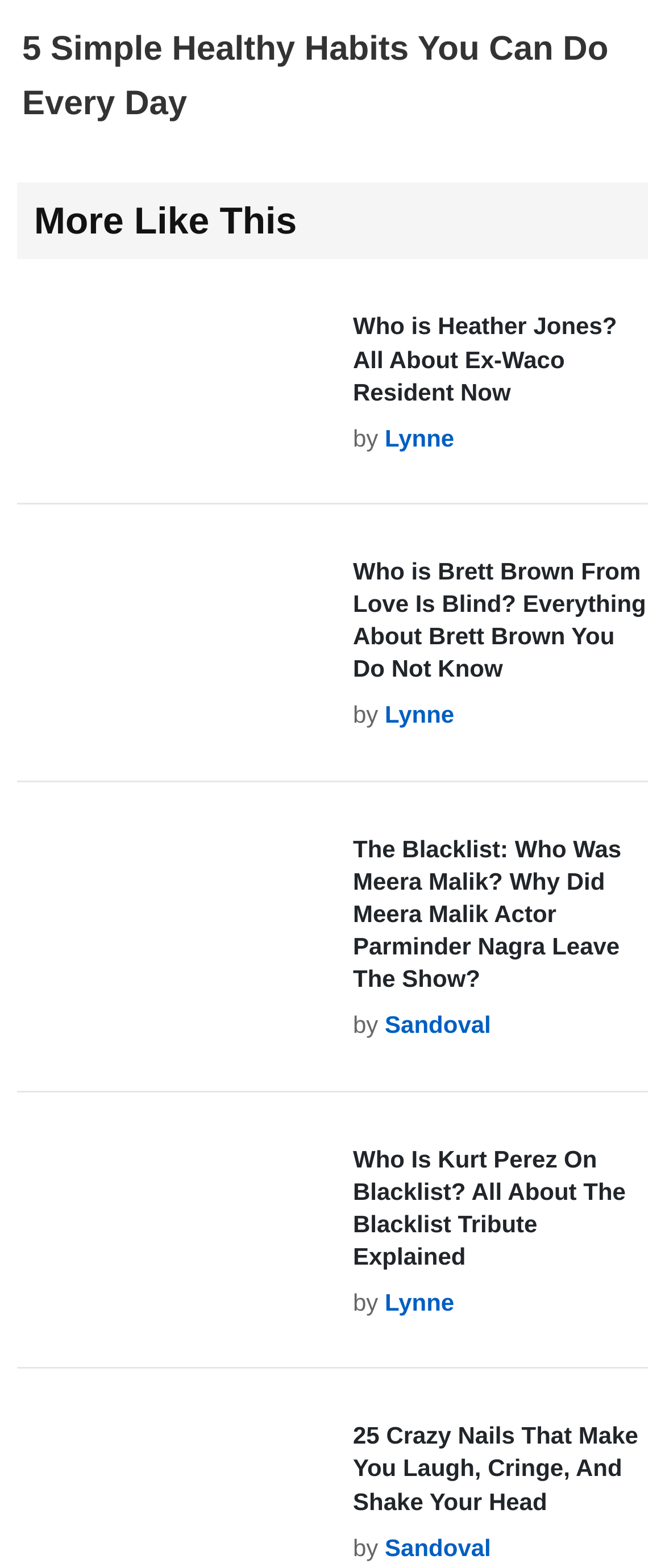Determine the bounding box coordinates of the target area to click to execute the following instruction: "Explore the article about Kurt Perez on Blacklist."

[0.026, 0.718, 0.5, 0.83]